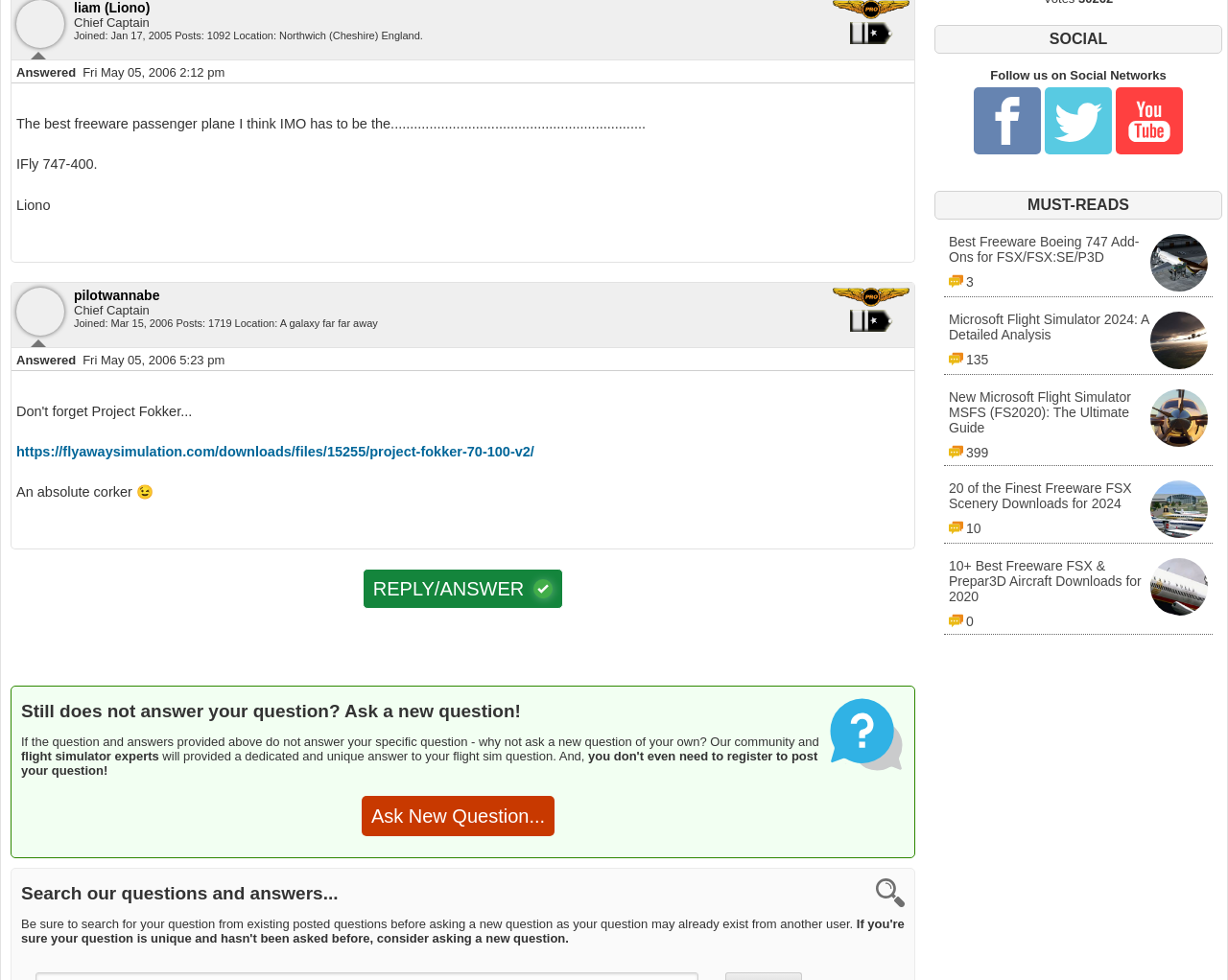Please answer the following question using a single word or phrase: 
What is the location of the user 'Chief Captain'?

Northwich (Cheshire) England